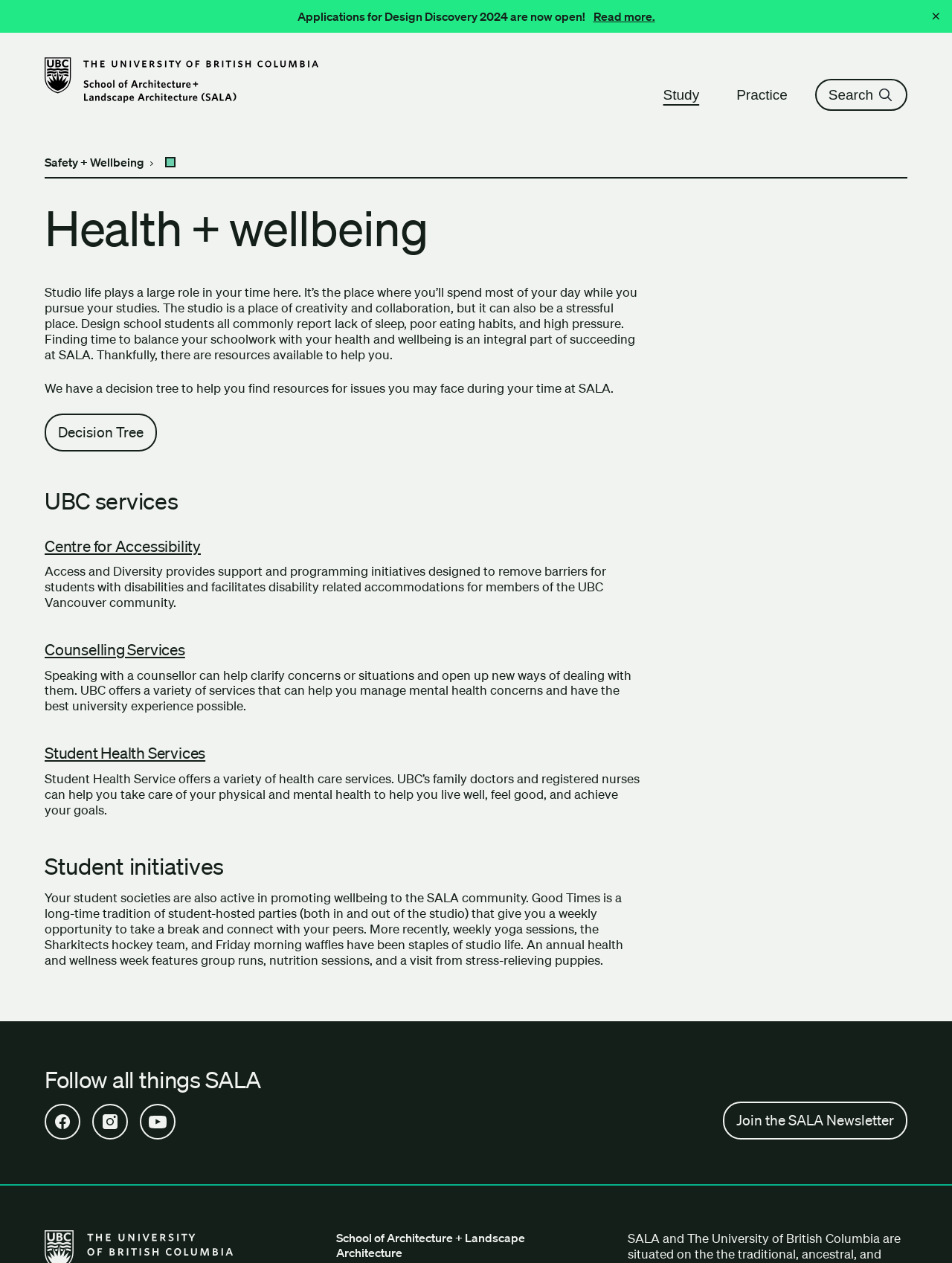What is the 'Centre for Accessibility'?
Using the details from the image, give an elaborate explanation to answer the question.

The 'Centre for Accessibility' is a resource mentioned on the webpage that provides support and programming initiatives designed to remove barriers for students with disabilities and facilitates disability-related accommodations for members of the UBC Vancouver community. This is evident from the link 'Centre for Accessibility' and the accompanying text on the webpage.